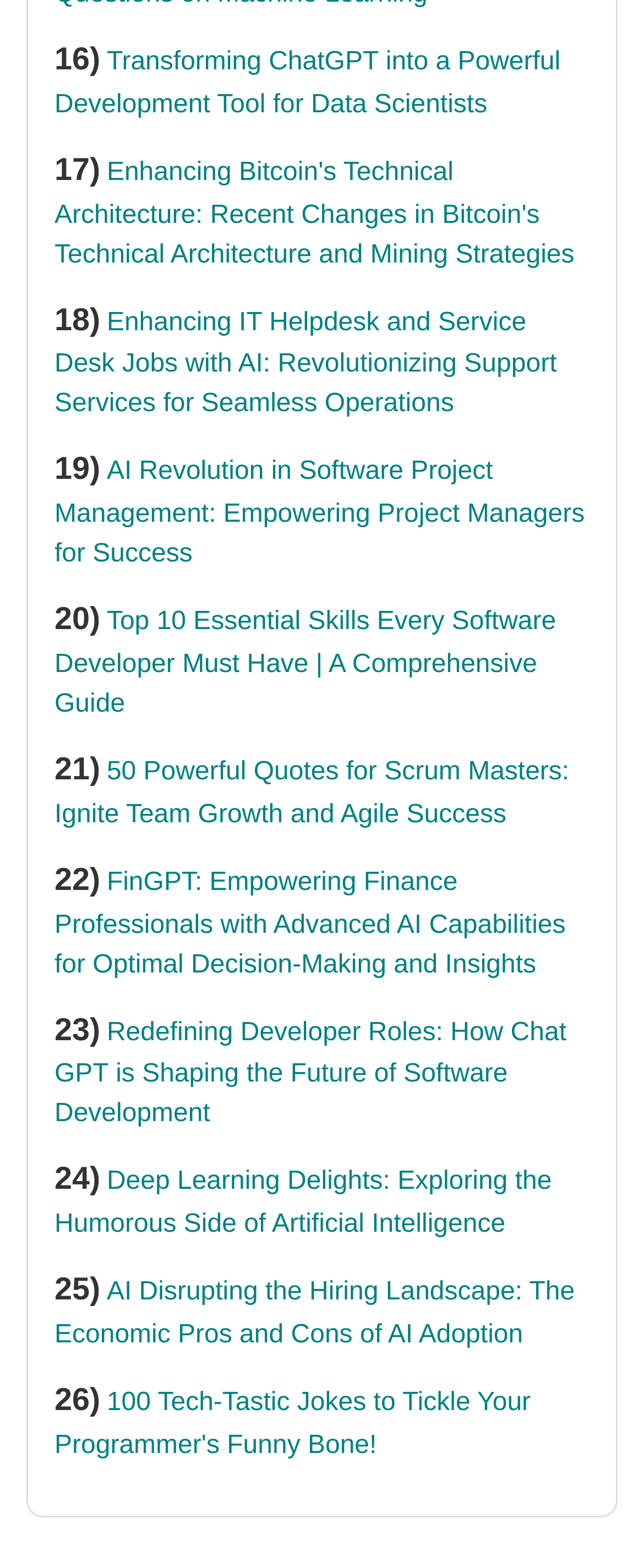Identify the bounding box coordinates of the clickable region necessary to fulfill the following instruction: "Check out the quotes for Scrum Masters". The bounding box coordinates should be four float numbers between 0 and 1, i.e., [left, top, right, bottom].

[0.085, 0.483, 0.884, 0.528]